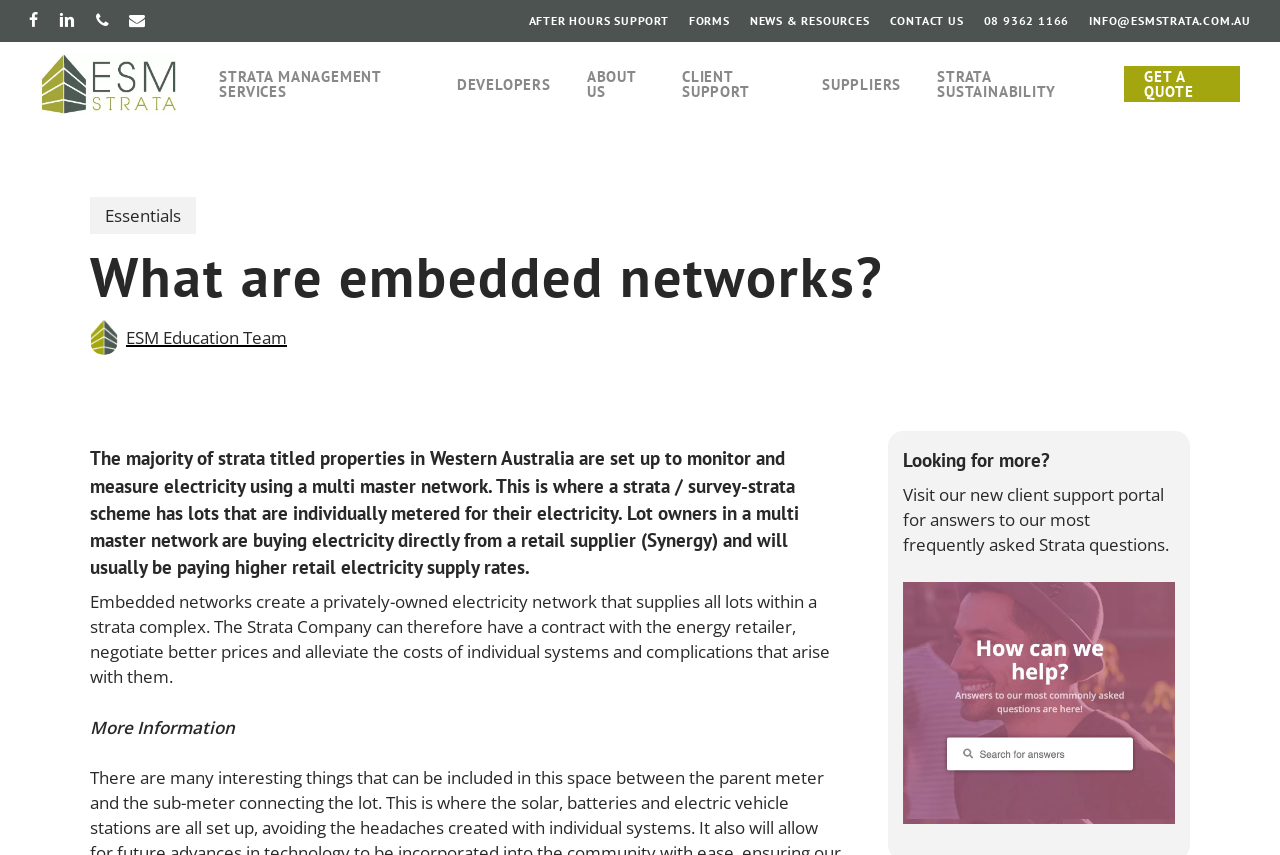Using the format (top-left x, top-left y, bottom-right x, bottom-right y), and given the element description, identify the bounding box coordinates within the screenshot: CONTACT US

[0.695, 0.012, 0.753, 0.037]